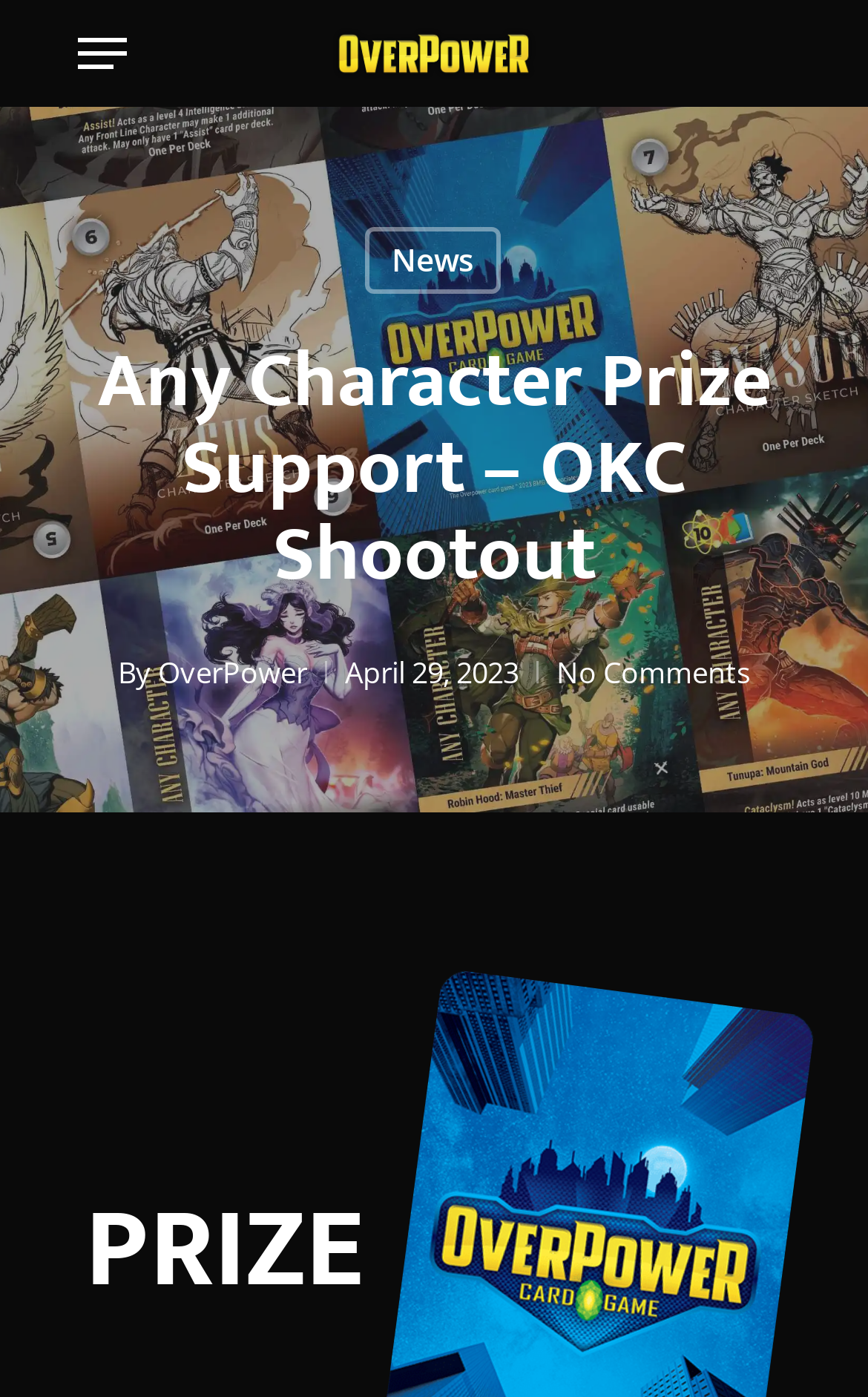What is the category of the prize?
Based on the visual, give a brief answer using one word or a short phrase.

PRIZE